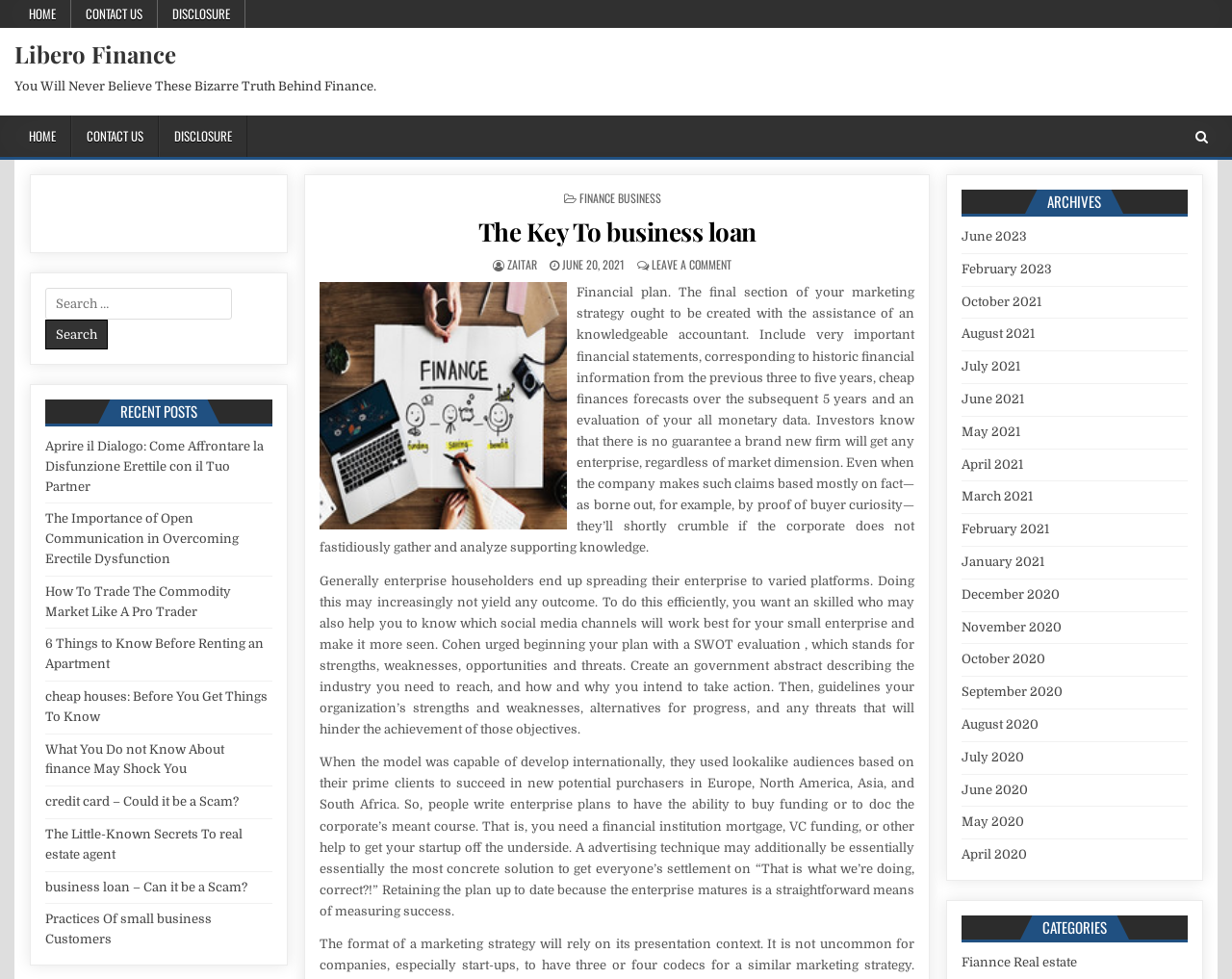Provide a brief response using a word or short phrase to this question:
How many categories are listed on the webpage?

1